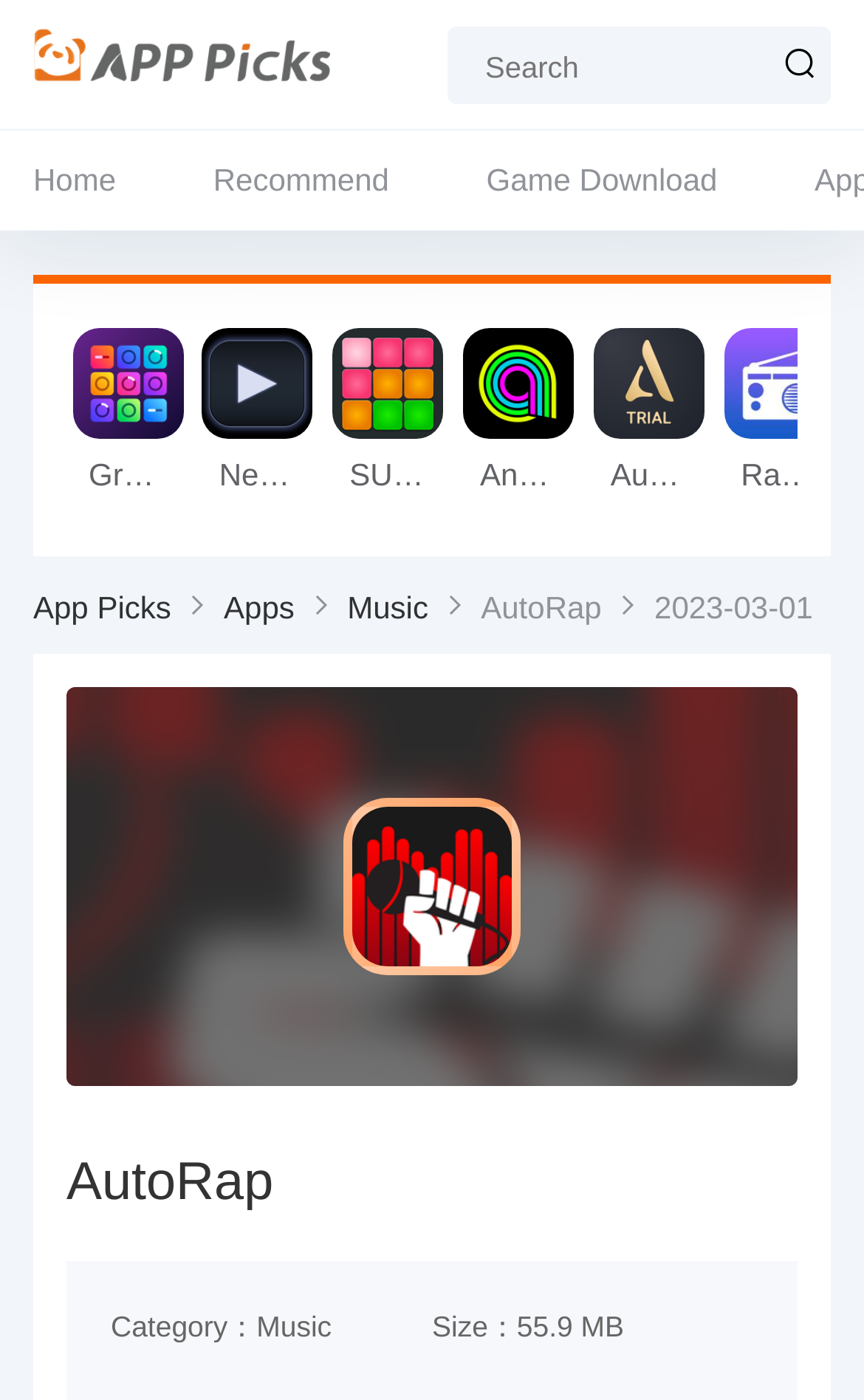What category does the AutoRap app belong to?
Could you please answer the question thoroughly and with as much detail as possible?

The category of the AutoRap app can be found in the StaticText element with the text 'Category：Music' at coordinates [0.128, 0.935, 0.384, 0.959].